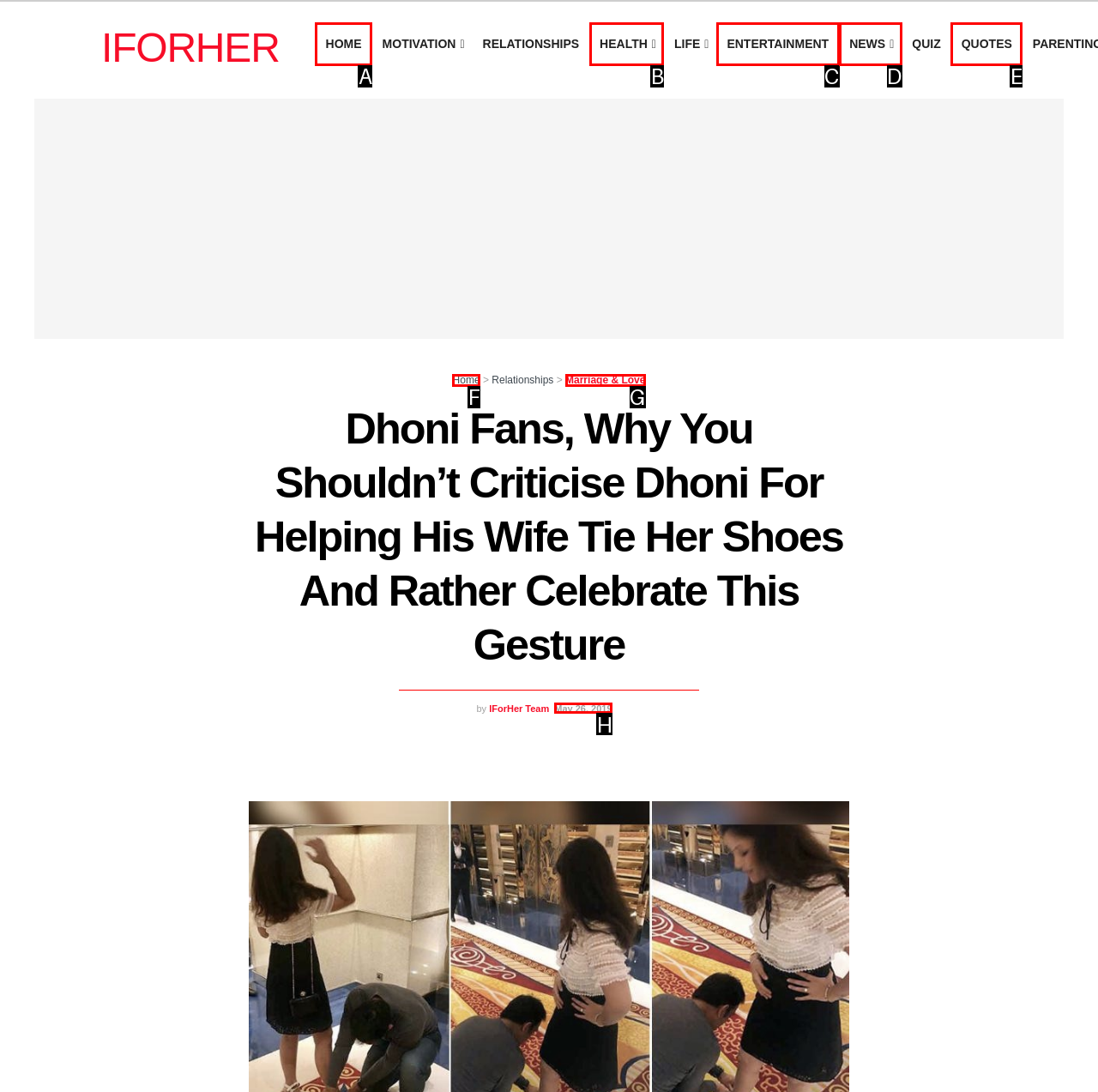Match the following description to a UI element: May 26, 2019
Provide the letter of the matching option directly.

H